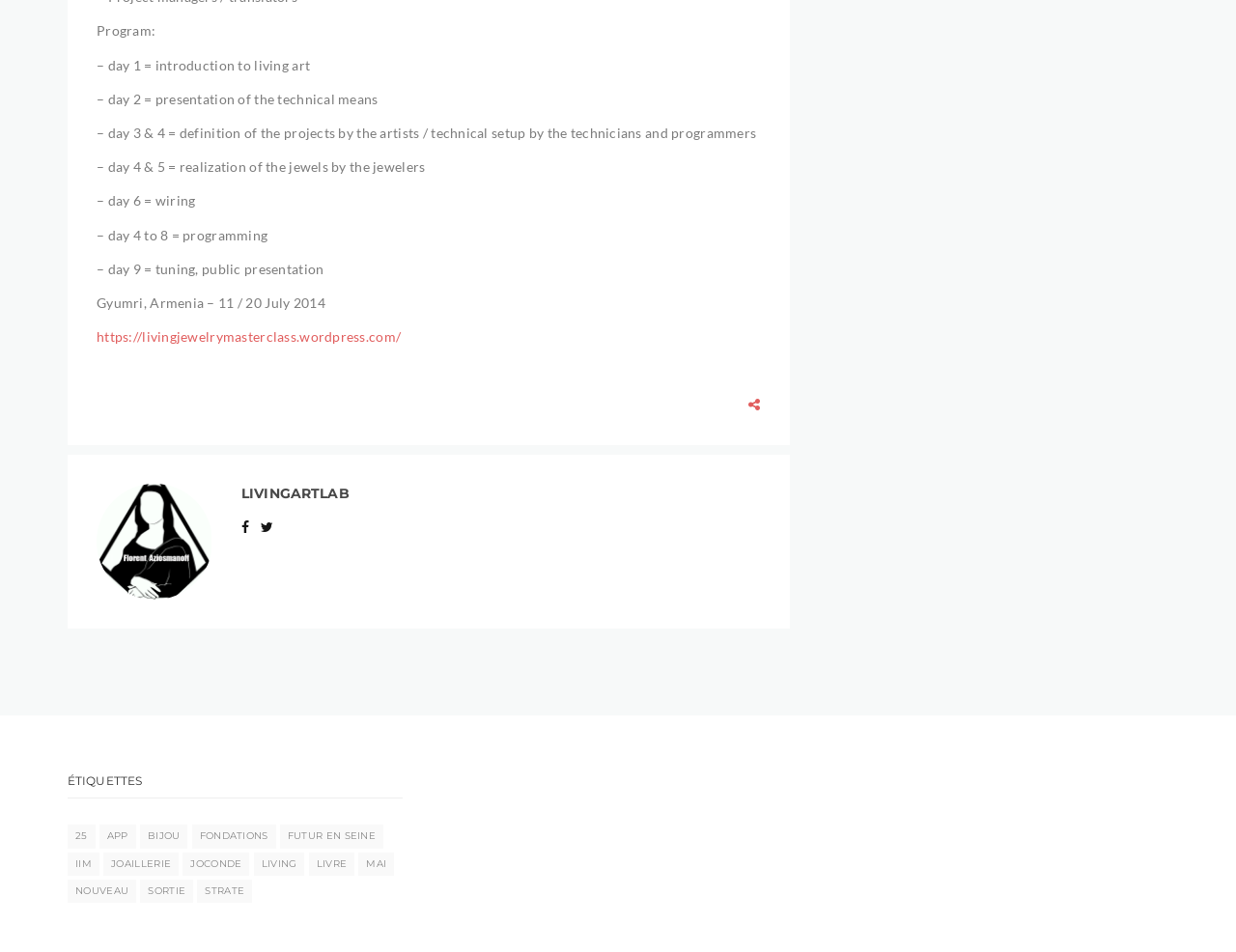Please specify the bounding box coordinates for the clickable region that will help you carry out the instruction: "Check the LIVINGARTLAB heading".

[0.195, 0.508, 0.615, 0.53]